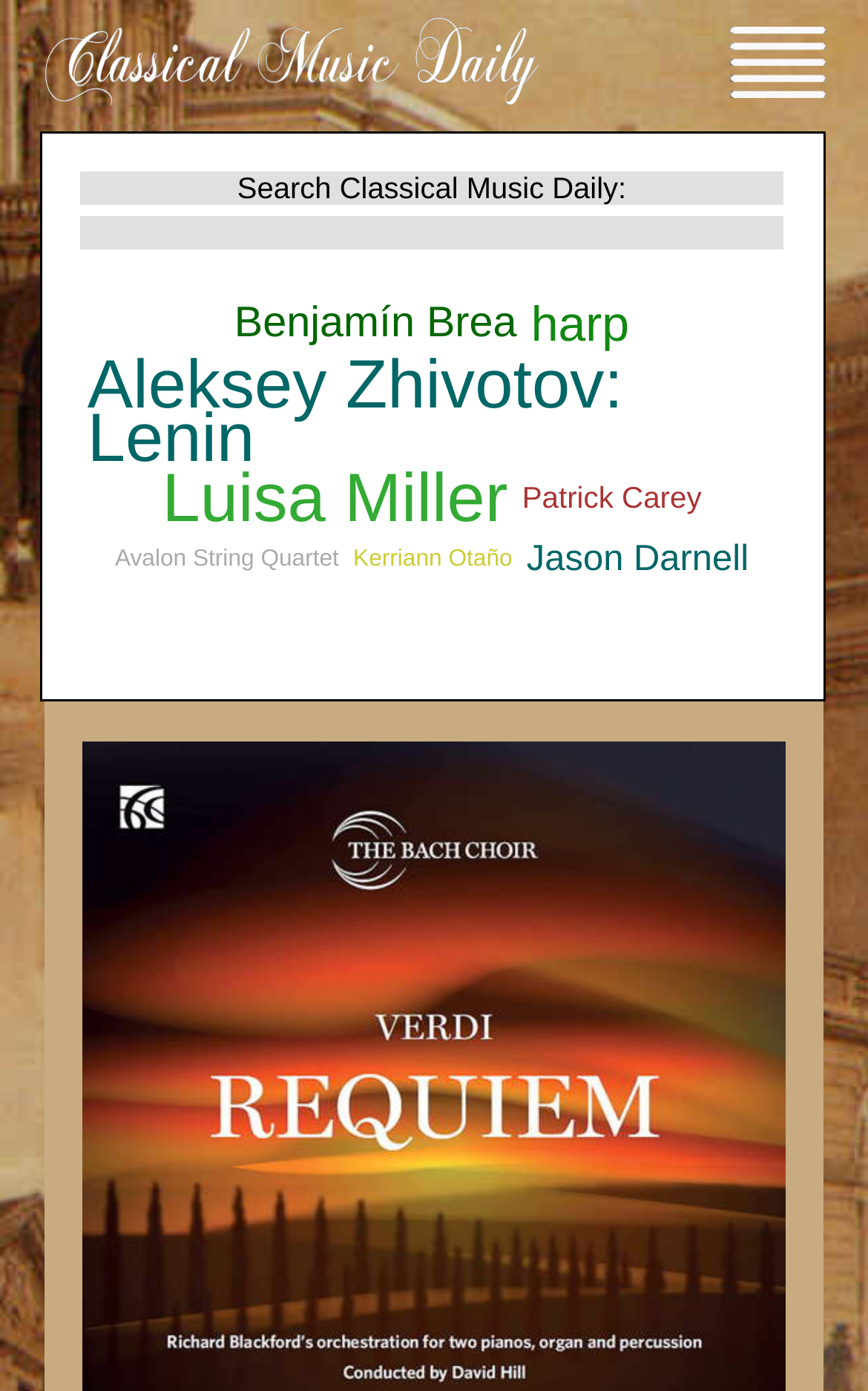Highlight the bounding box coordinates of the element that should be clicked to carry out the following instruction: "Go to the quick link section". The coordinates must be given as four float numbers ranging from 0 to 1, i.e., [left, top, right, bottom].

None